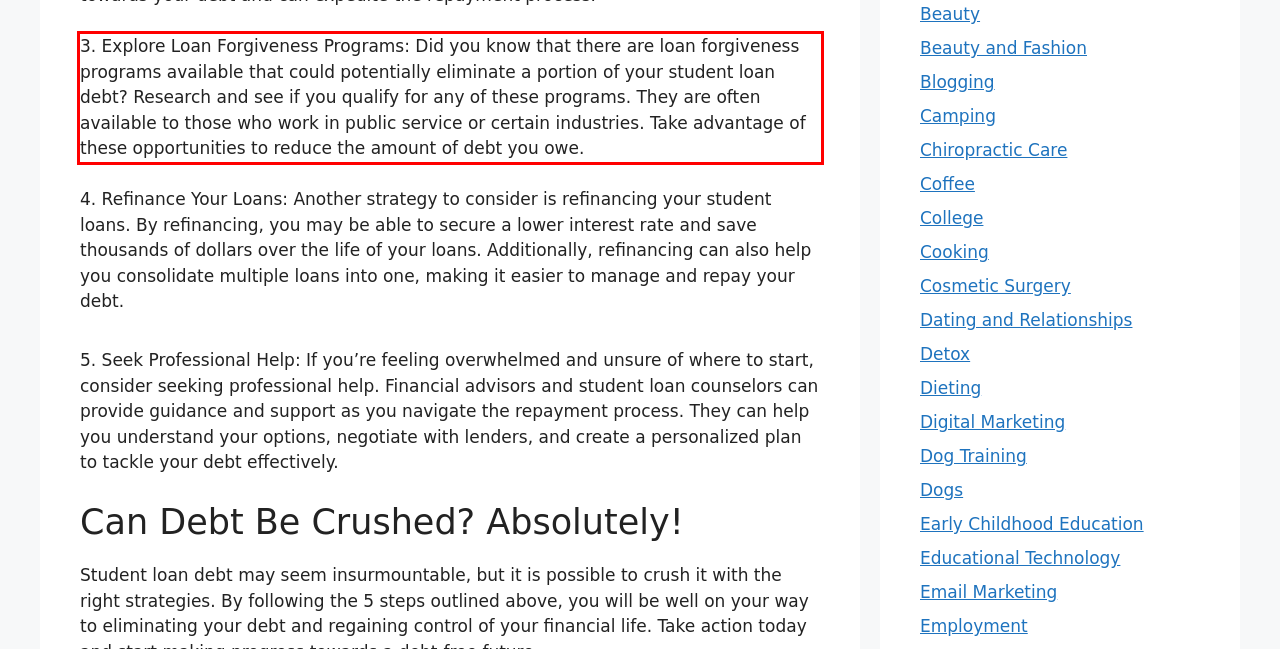You have a screenshot of a webpage where a UI element is enclosed in a red rectangle. Perform OCR to capture the text inside this red rectangle.

3.​ Explore Loan Forgiveness Programs: Did you know that there are loan forgiveness programs available that could potentially eliminate a portion of your student loan debt? Research and see if you qualify for any of these programs.​ They are often available to those who work in public service or certain industries.​ Take advantage of these opportunities to reduce the amount of debt you owe.​